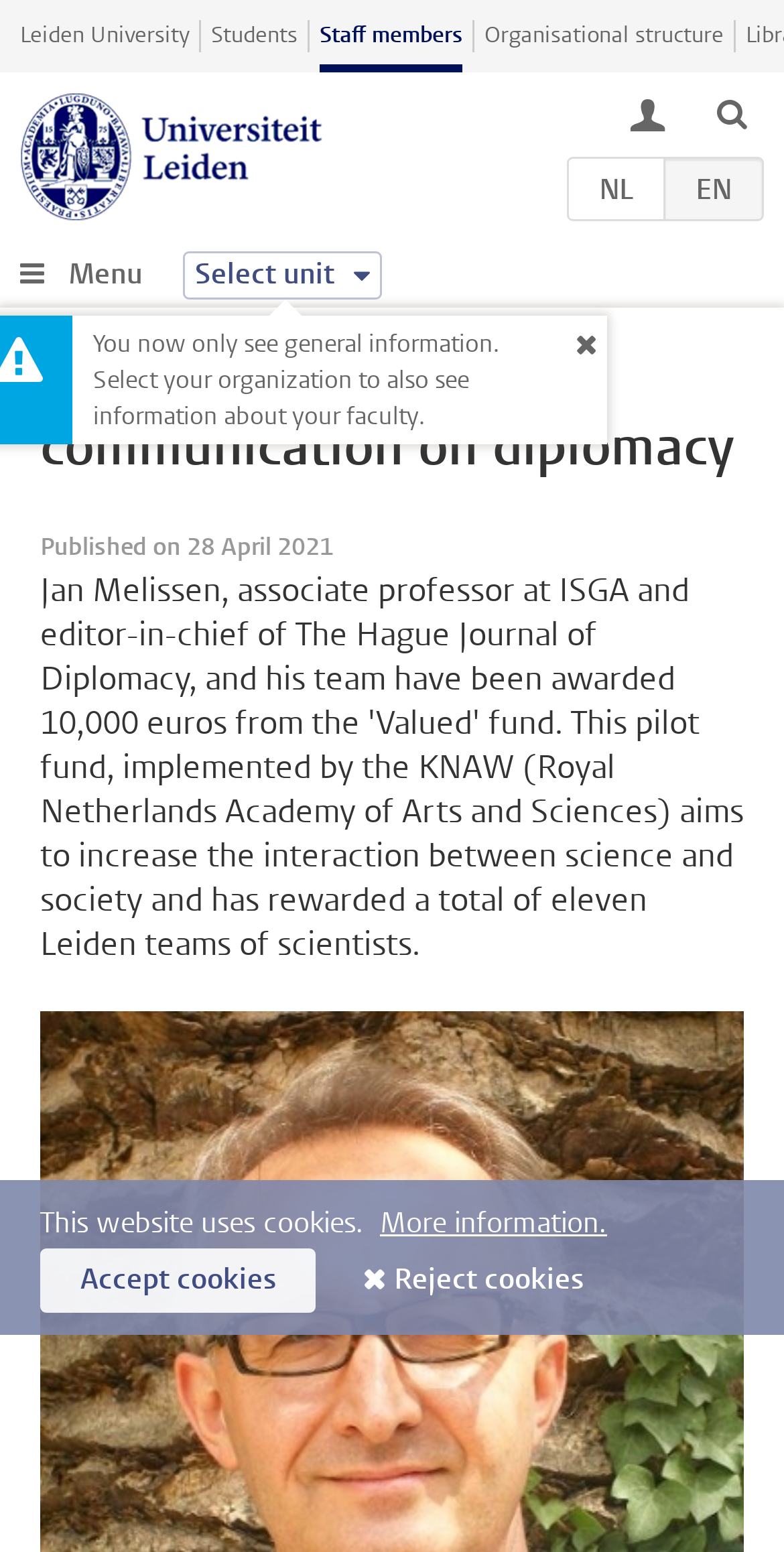Can you find the bounding box coordinates of the area I should click to execute the following instruction: "Select Kitchen Pre-show"?

None